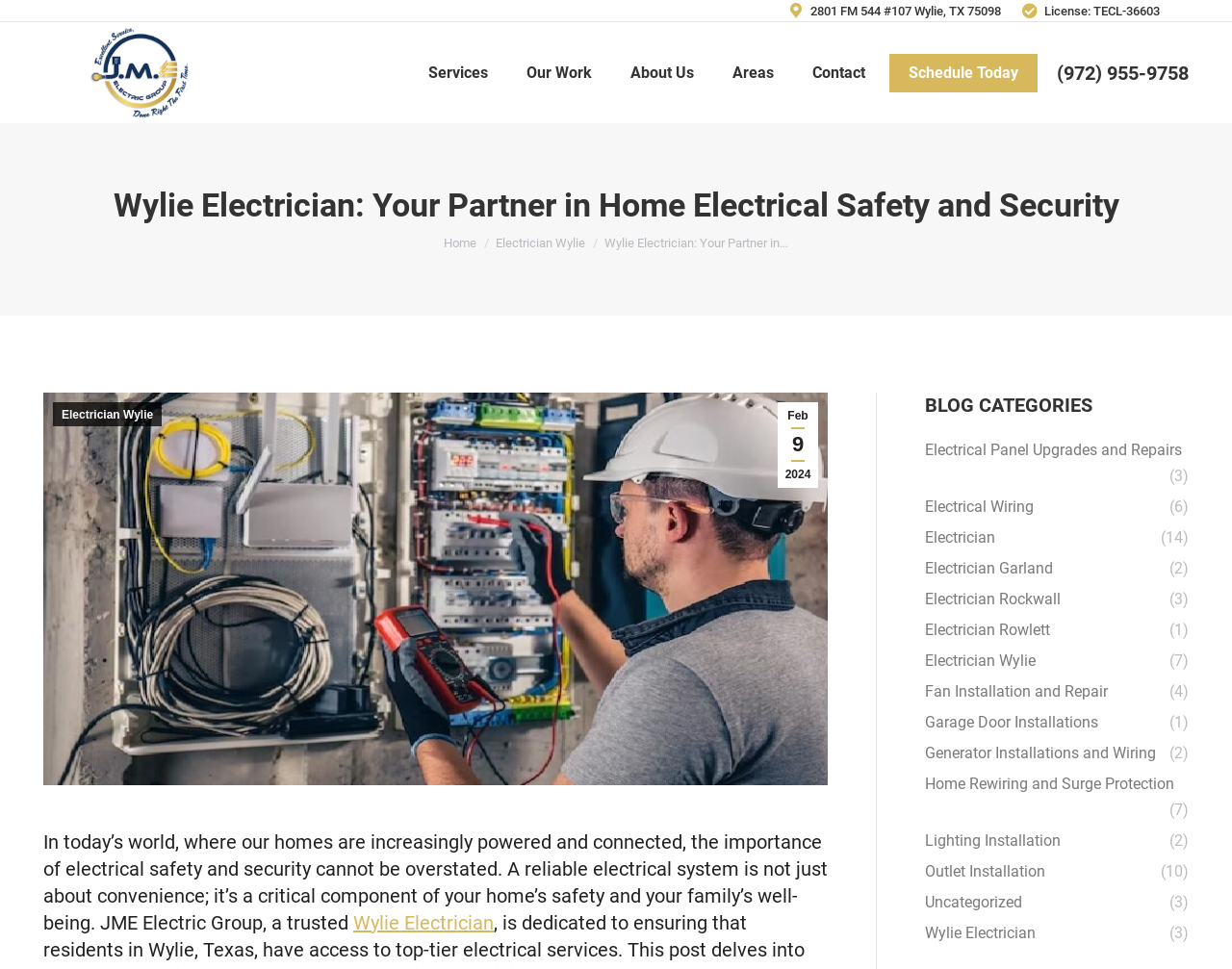Determine the bounding box coordinates for the clickable element required to fulfill the instruction: "Subscribe for email updates". Provide the coordinates as four float numbers between 0 and 1, i.e., [left, top, right, bottom].

None